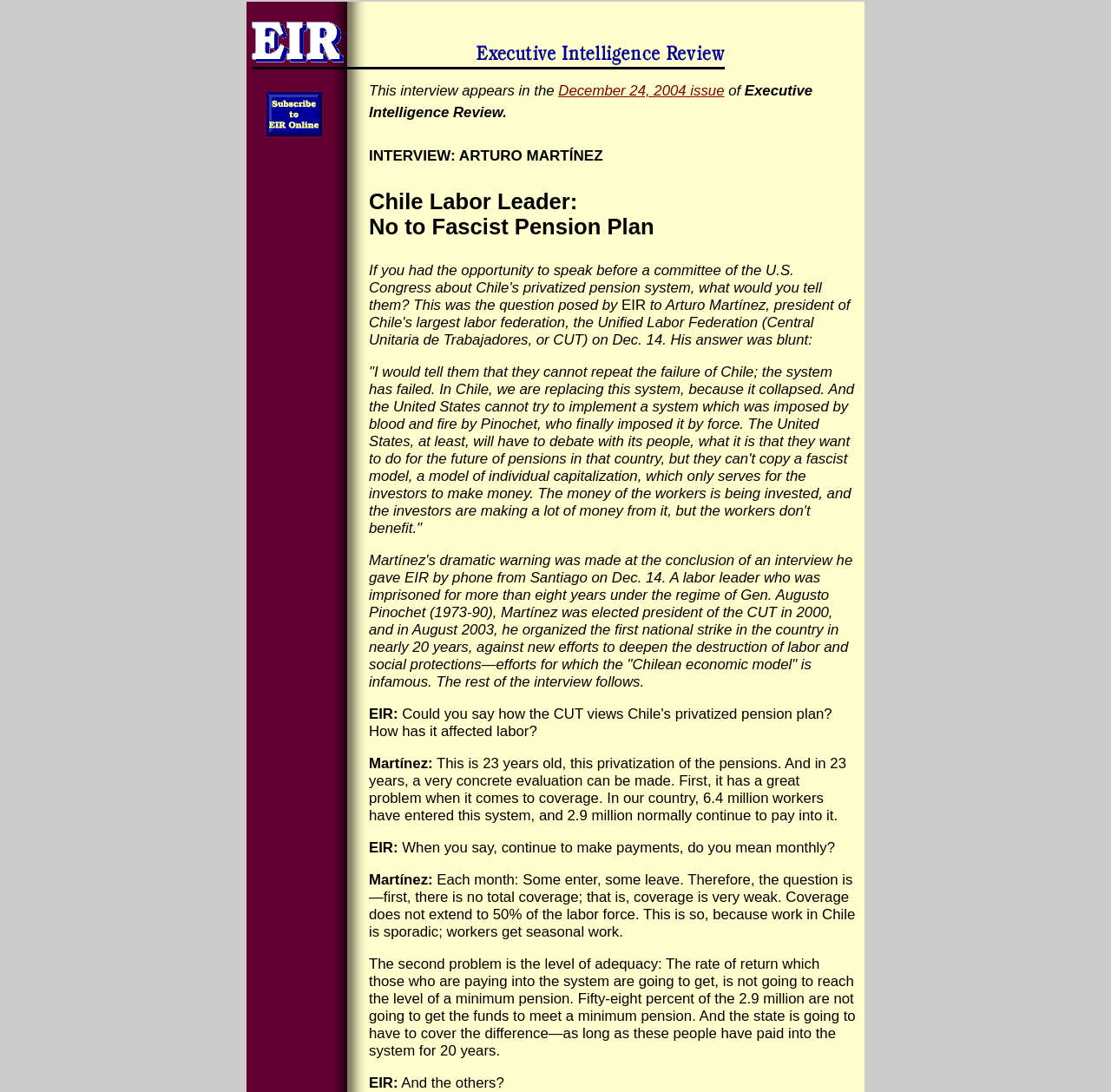Create a full and detailed caption for the entire webpage.

This webpage appears to be an article or interview featuring Chile Labor Leader Arturo Martínez, with a focus on his opposition to a fascist pension plan. At the top of the page, there are two links: "Back to home page" and "Subscribe to EIR Online", with the latter accompanied by a small image. 

Below these links, there is a brief description of the article, stating that it appears in the December 24, 2004 issue of Executive Intelligence Review. The title of the article, "INTERVIEW: ARTURO MARTÍNEZ", is prominently displayed, followed by the subtitle "Chile Labor Leader: No to Fascist Pension Plan".

The main content of the article is an interview with Arturo Martínez, where he discusses the failures of the pension system in Chile and warns against implementing a similar system in the United States. The interview is divided into sections, with Martínez's responses preceded by "Martínez:" and the interviewer's questions preceded by "EIR:". 

Throughout the article, there are several blocks of text, with some sections featuring Martínez's quotes in a larger font size. The text is arranged in a single column, with no images or other multimedia elements aside from the small image accompanying the "Subscribe to EIR Online" link.